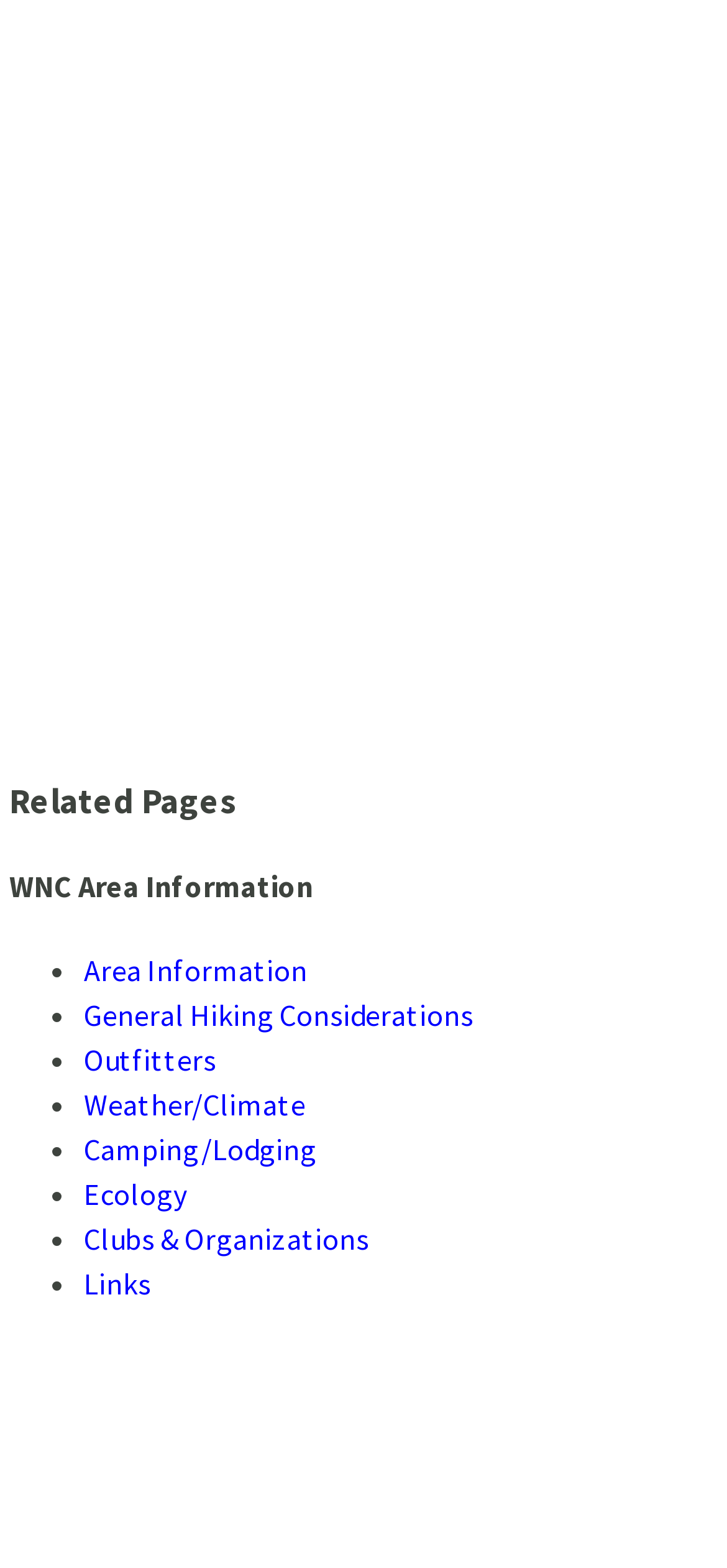What is the last link under 'Related Pages'?
Please answer the question with a detailed and comprehensive explanation.

I looked at the links under the 'Related Pages' heading and found that the last link is 'Links'.